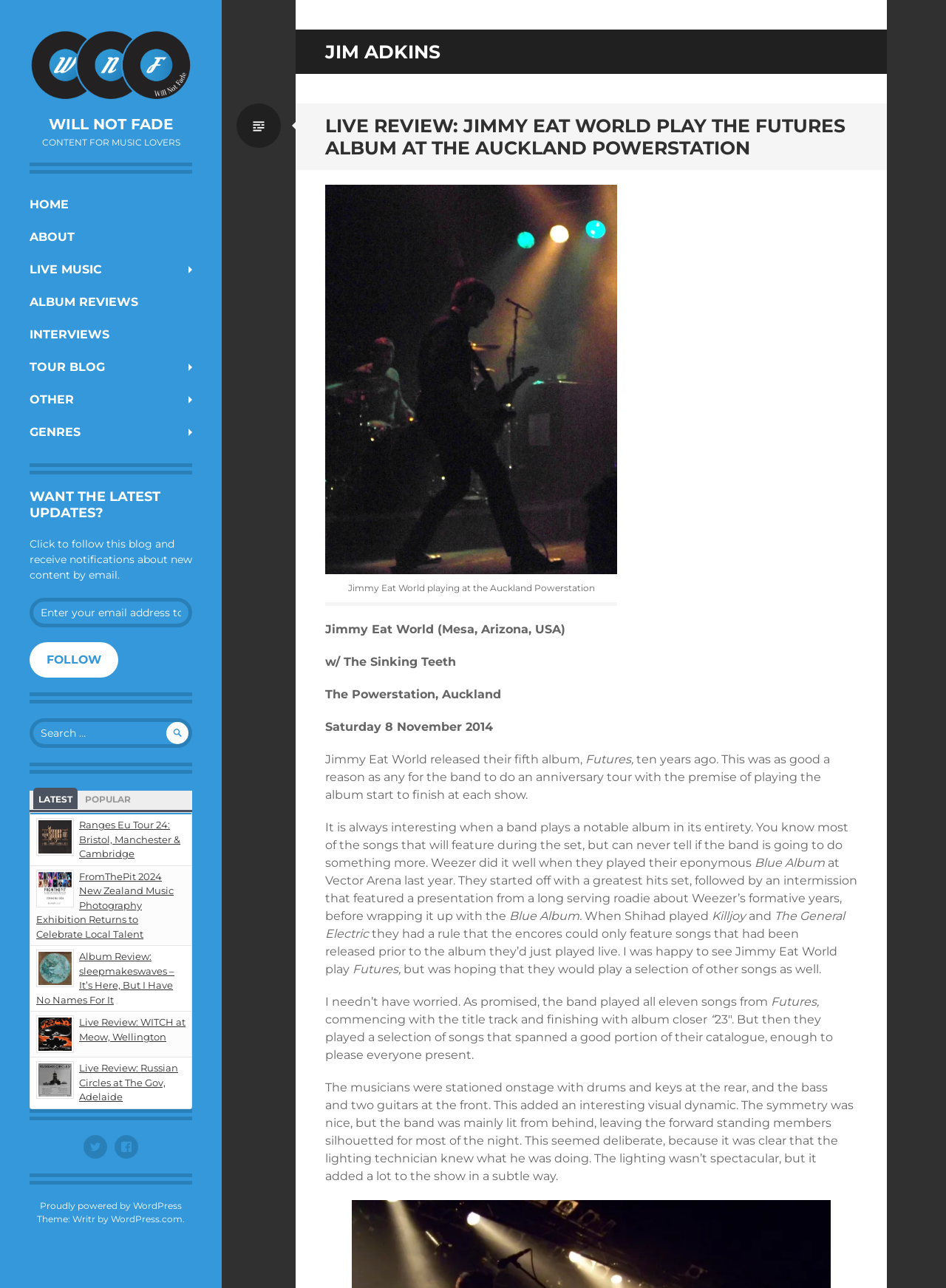How many links are in the main navigation menu?
Please answer the question as detailed as possible based on the image.

The main navigation menu is located at the top of the page and contains links with the text 'HOME', 'ABOUT', 'LIVE MUSIC', 'ALBUM REVIEWS', 'INTERVIEWS', 'TOUR BLOG', and 'OTHER'. There are 7 links in total.